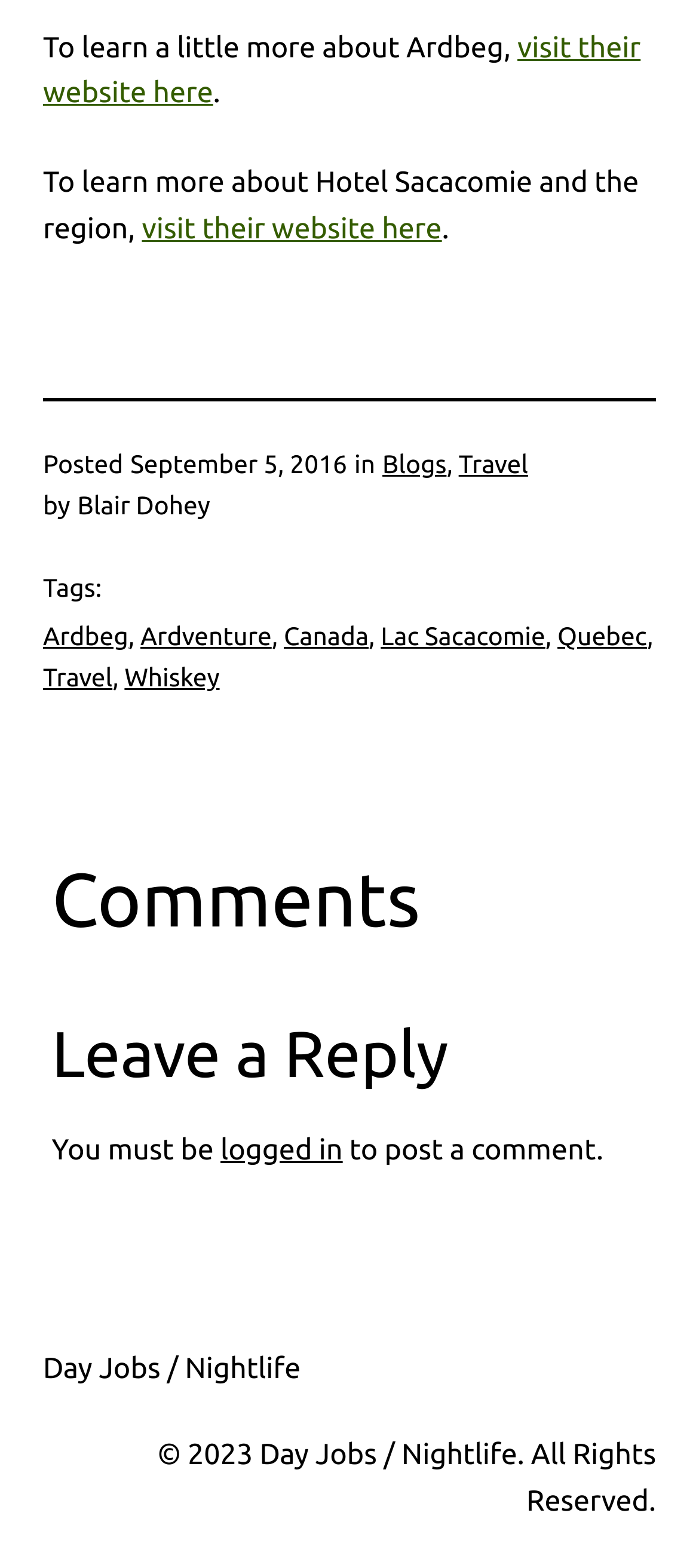Please use the details from the image to answer the following question comprehensively:
What is the title of the section below the article?

I found the title of the section below the article by looking at the heading that says 'Comments', which is located above the 'Leave a Reply' section.